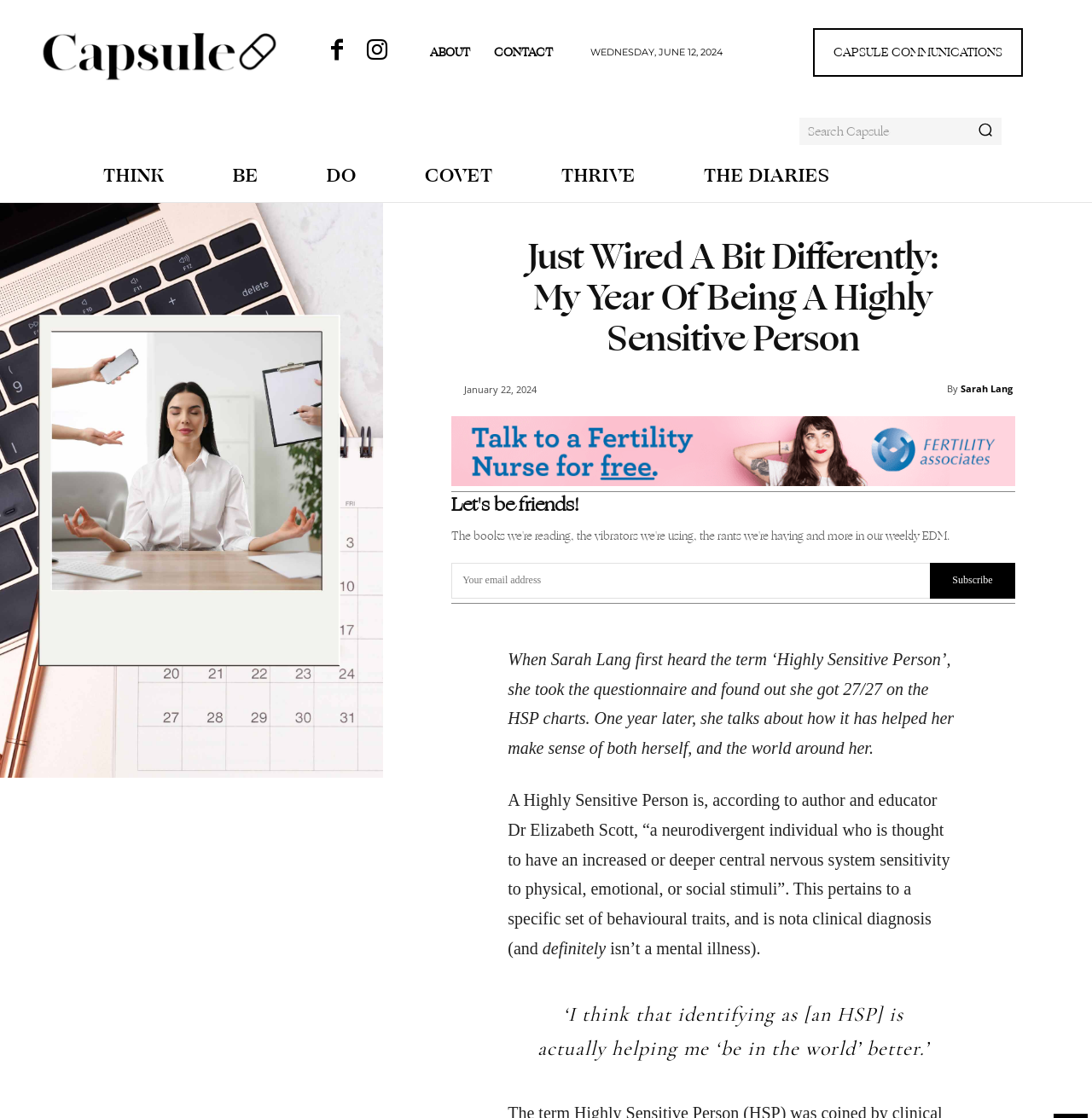Provide a comprehensive description of the webpage.

The webpage is an article titled "My Year Of Being A Highly Sensitive Person" on the Capsule NZ website. At the top left, there is a logo of Capsule NZ, which is an image with a link to the website's homepage. Next to the logo, there are three social media links represented by icons. 

On the top right, there are several links to different sections of the website, including "ABOUT", "CONTACT", and "CAPSULE COMMUNICATIONS". Below these links, there is a search bar with a textbox and a search button, accompanied by a small magnifying glass icon.

The main content of the article is divided into sections. The first section has a heading "Just Wired A Bit Differently: My Year Of Being A Highly Sensitive Person" and is written by Sarah Lang. Below the heading, there is a publication date "January 22, 2024". 

The article's main text is divided into several paragraphs, which discuss Sarah Lang's experience as a Highly Sensitive Person (HSP). The text explains what it means to be an HSP, citing author and educator Dr. Elizabeth Scott's definition. There is also a blockquote with a quote from Sarah Lang, where she shares her thoughts on how identifying as an HSP has helped her.

On the right side of the article, there is a section with a heading "Let's be friends!" and a subscription form to receive updates from the website. Below the form, there is an advertisement for Fertility Associates Post Top with an image.

Overall, the webpage has a clean layout with clear headings and concise text, making it easy to navigate and read.